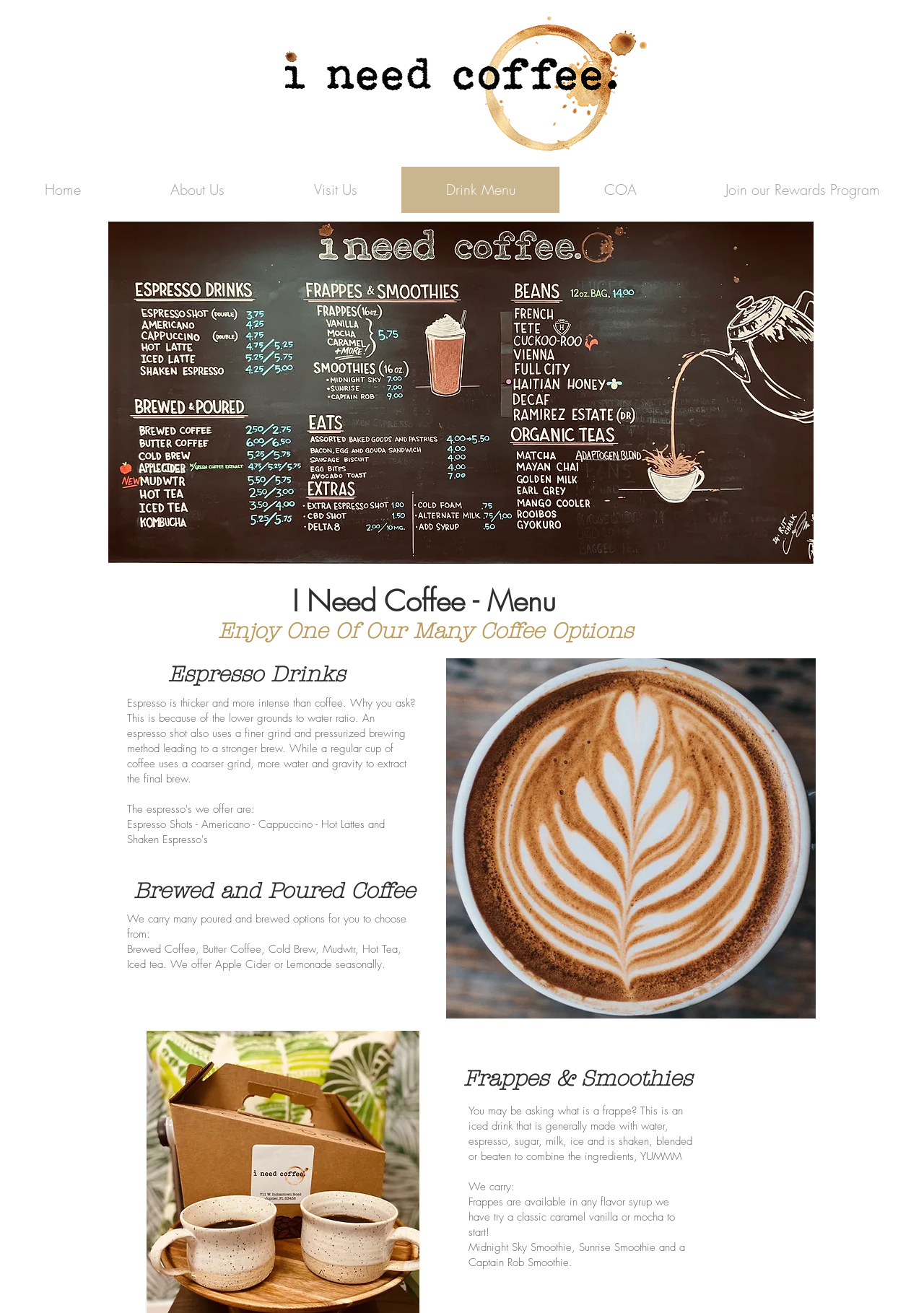Analyze the image and answer the question with as much detail as possible: 
What is a frappe?

The webpage provides a description of frappes, stating that they are iced drinks made with water, espresso, sugar, milk, and ice, and are shaken, blended, or beaten to combine the ingredients.